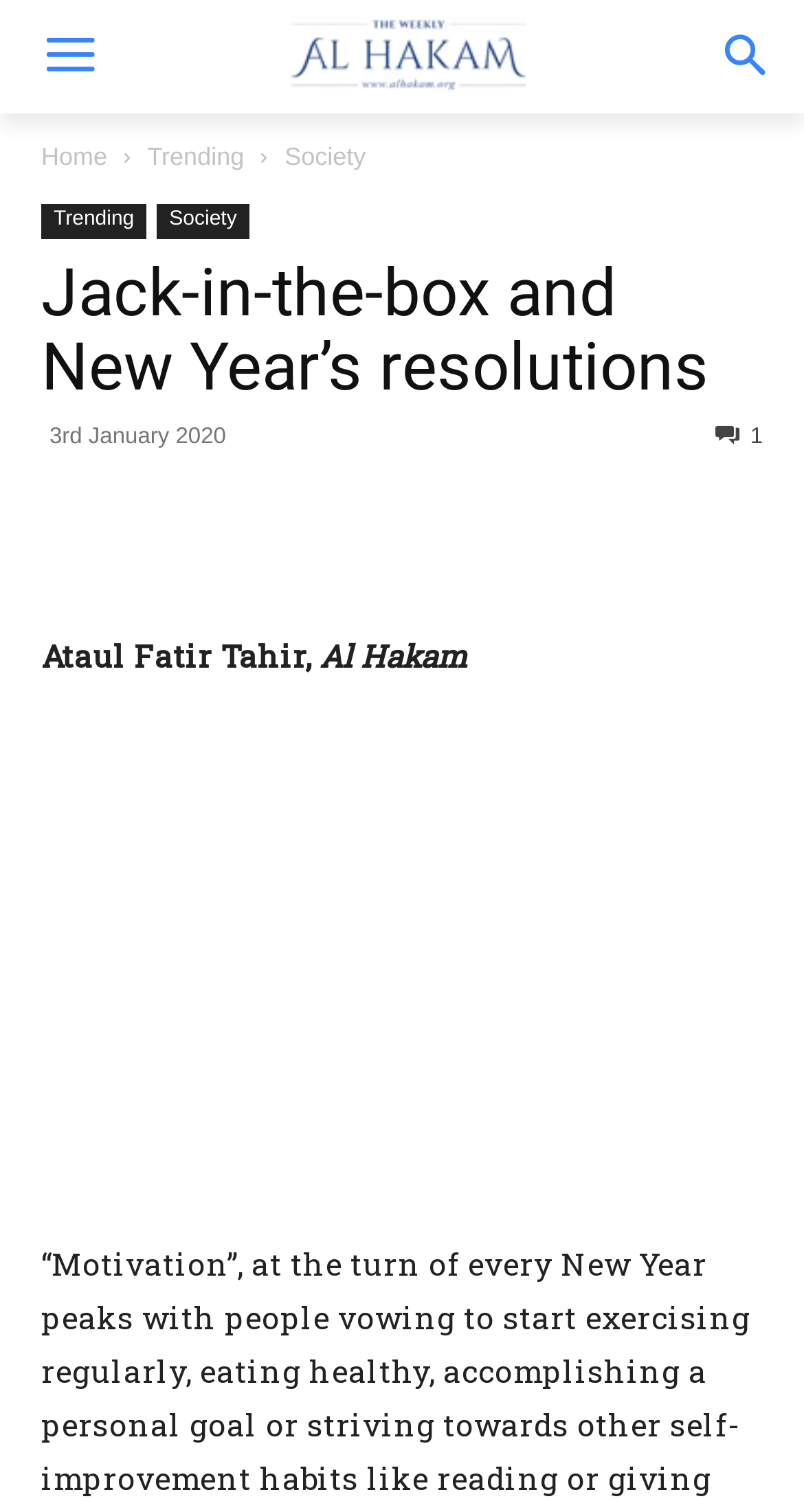Provide the bounding box coordinates of the section that needs to be clicked to accomplish the following instruction: "Search for something."

None